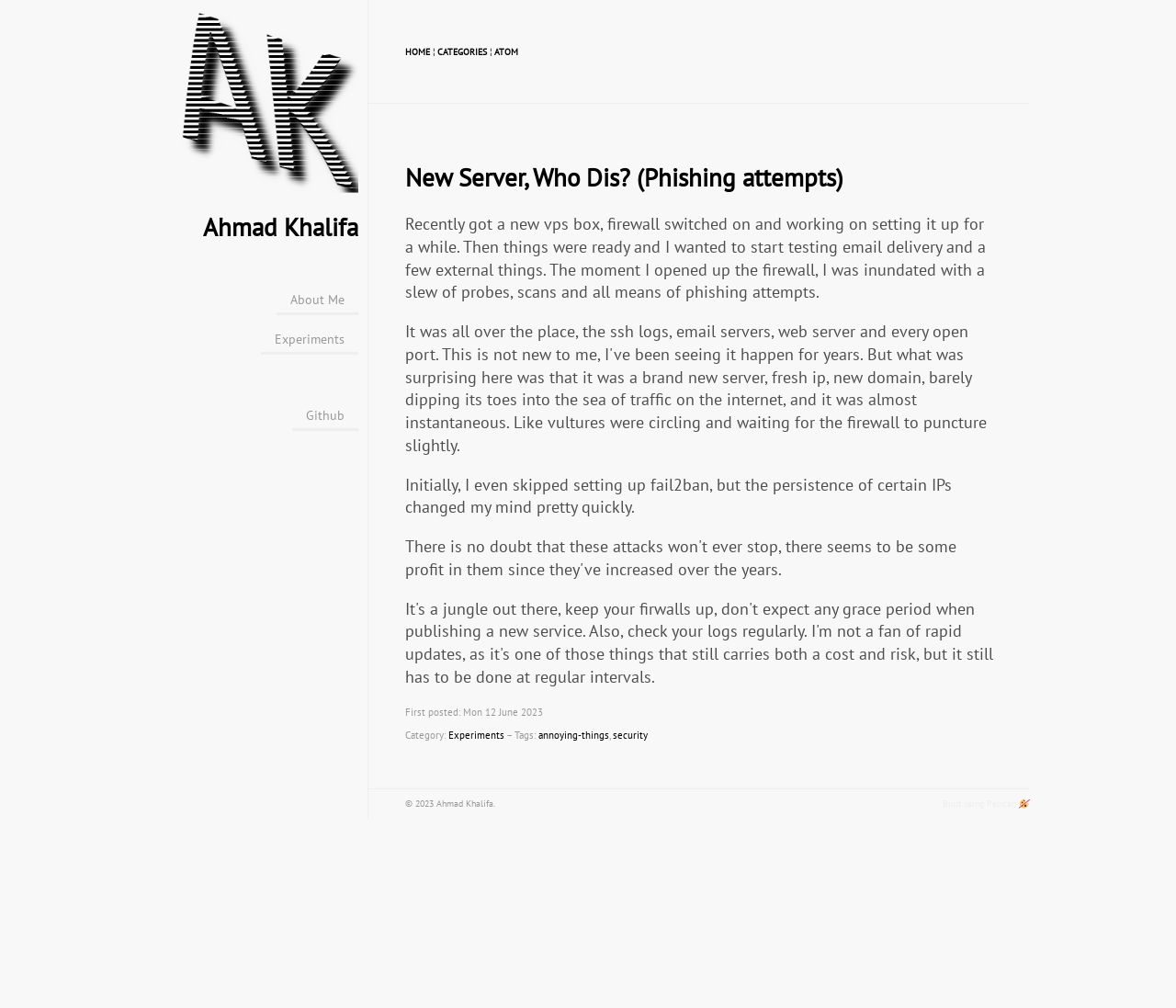What is the purpose of the firewall?
Please answer the question with as much detail as possible using the screenshot.

The purpose of the firewall can be inferred from the text 'The moment I opened up the firewall, I was inundated with a slew of probes, scans and all means of phishing attempts.' This suggests that the firewall is used to block unwanted traffic, including probes and scans.